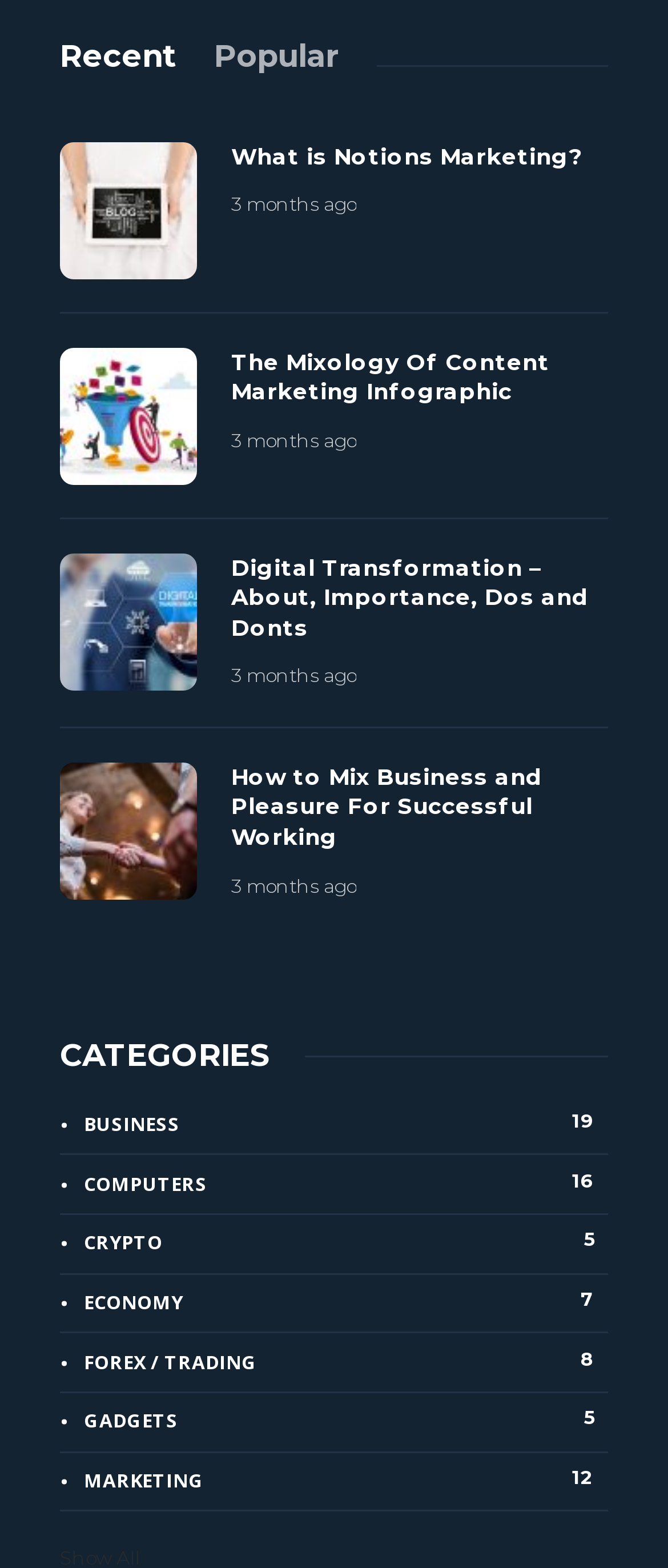Use a single word or phrase to respond to the question:
How old are the links?

3 months